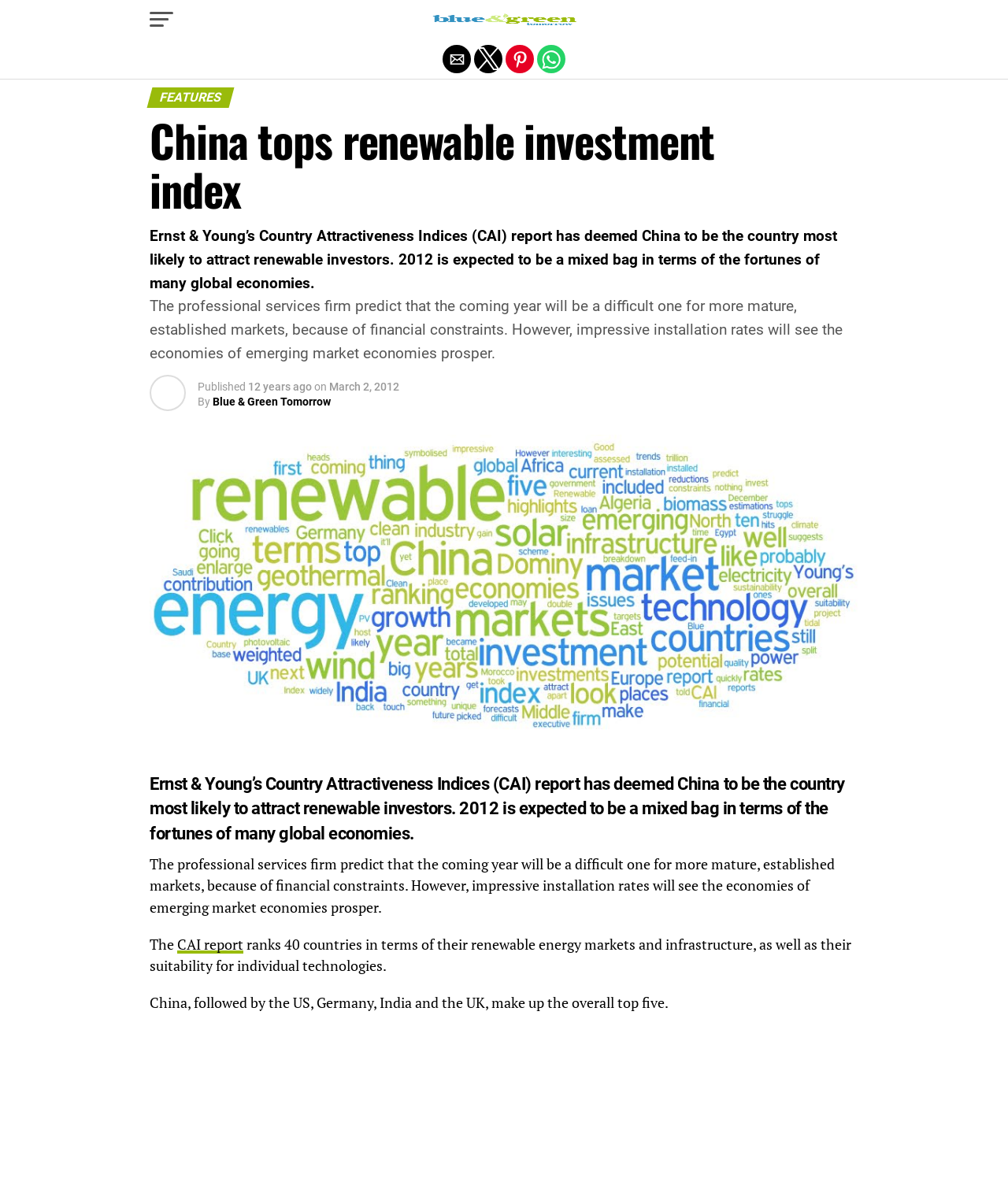Locate the bounding box coordinates of the region to be clicked to comply with the following instruction: "Click the 'Share by email' button". The coordinates must be four float numbers between 0 and 1, in the form [left, top, right, bottom].

[0.439, 0.038, 0.467, 0.061]